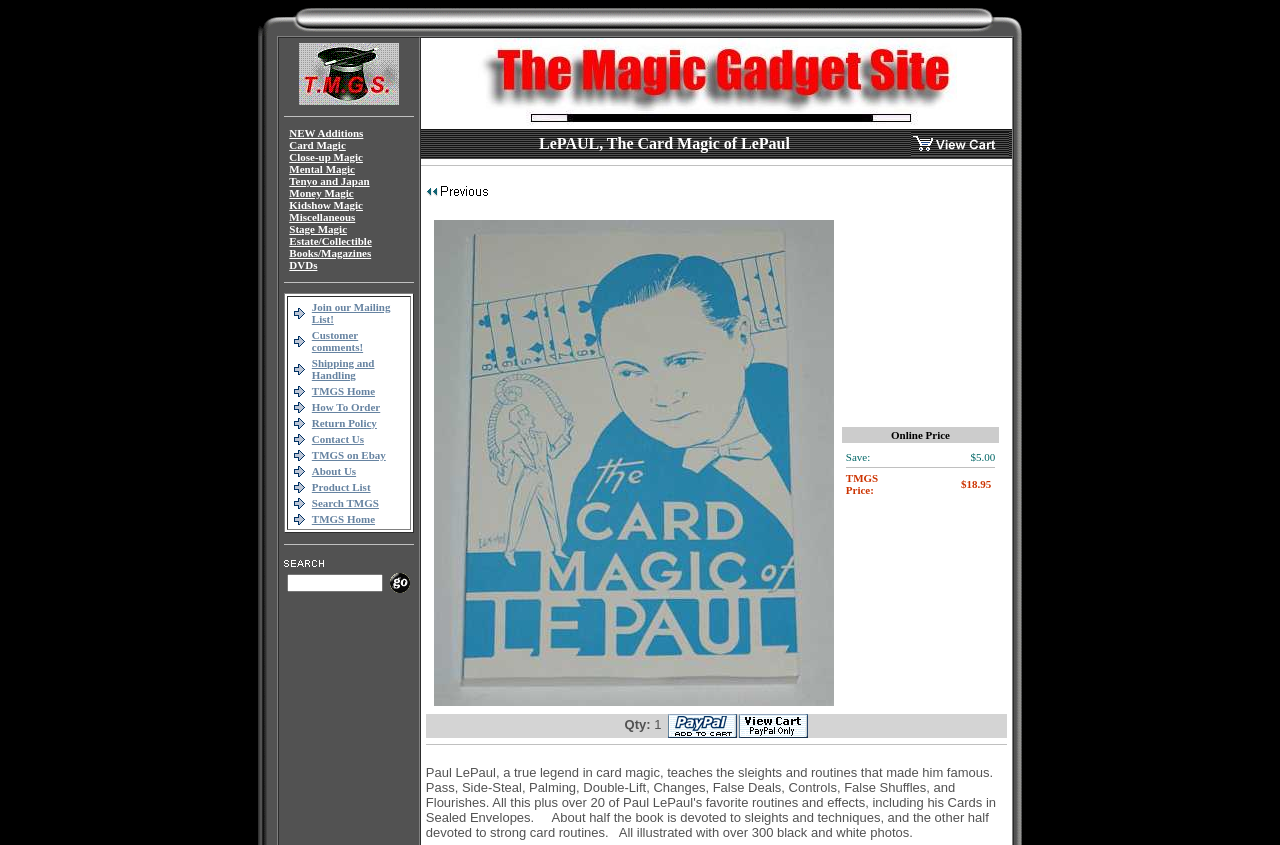Determine the bounding box coordinates for the region that must be clicked to execute the following instruction: "Click the 'NEW Additions' link".

[0.226, 0.15, 0.284, 0.164]